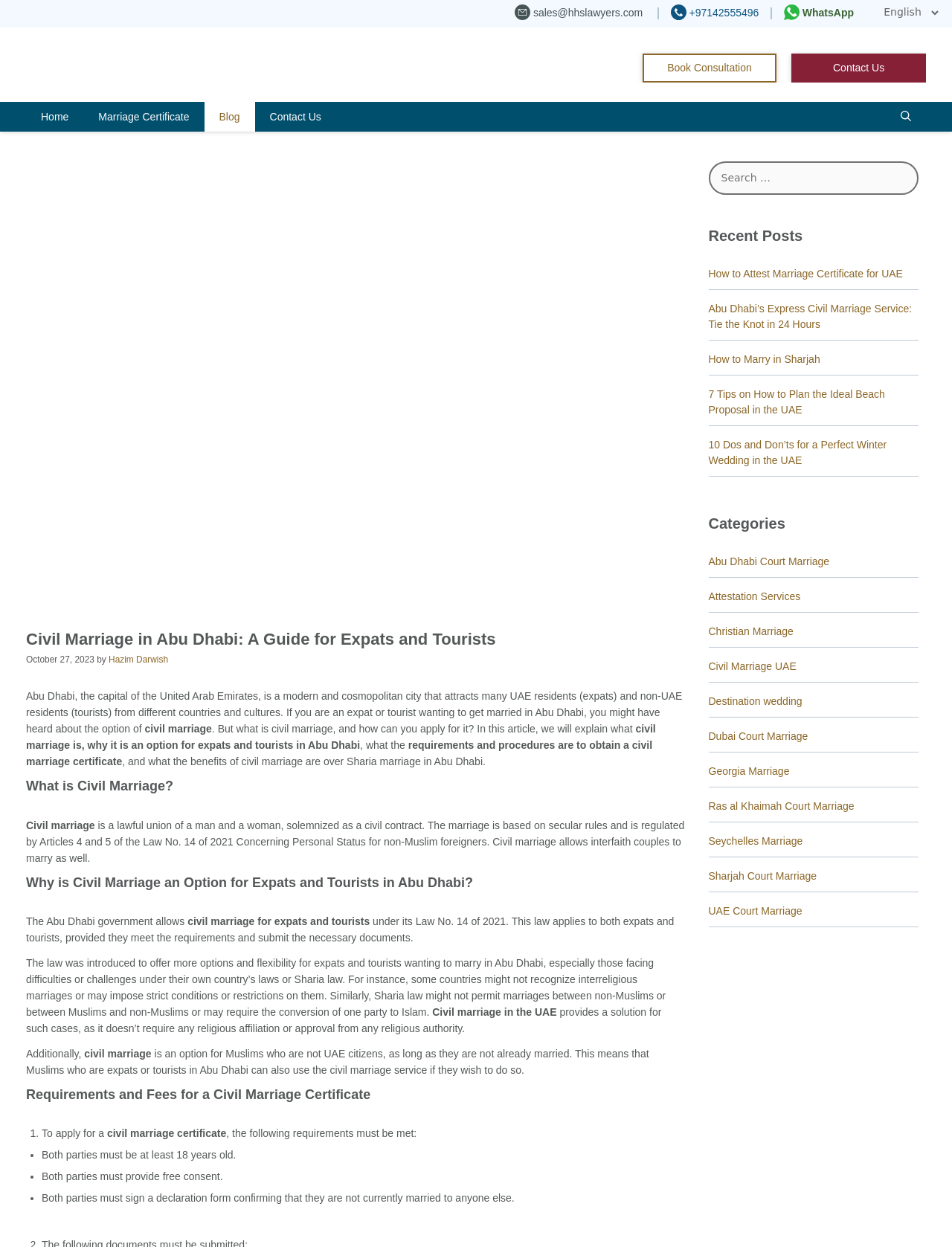Please find the bounding box coordinates of the element that must be clicked to perform the given instruction: "Search for something". The coordinates should be four float numbers from 0 to 1, i.e., [left, top, right, bottom].

[0.744, 0.129, 0.965, 0.156]